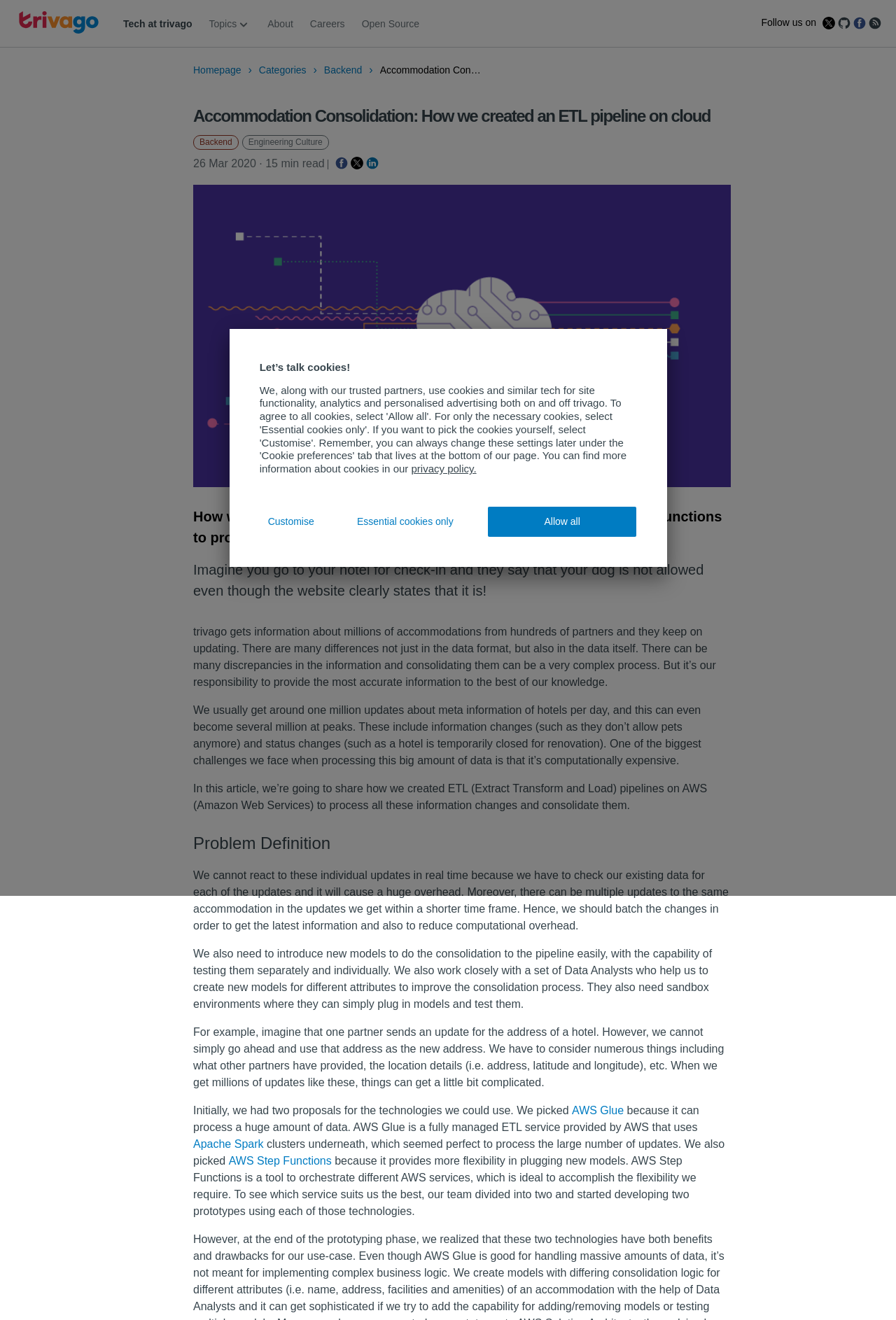Determine the bounding box for the described HTML element: "parent_node: Tech at trivago". Ensure the coordinates are four float numbers between 0 and 1 in the format [left, top, right, bottom].

[0.016, 0.008, 0.116, 0.025]